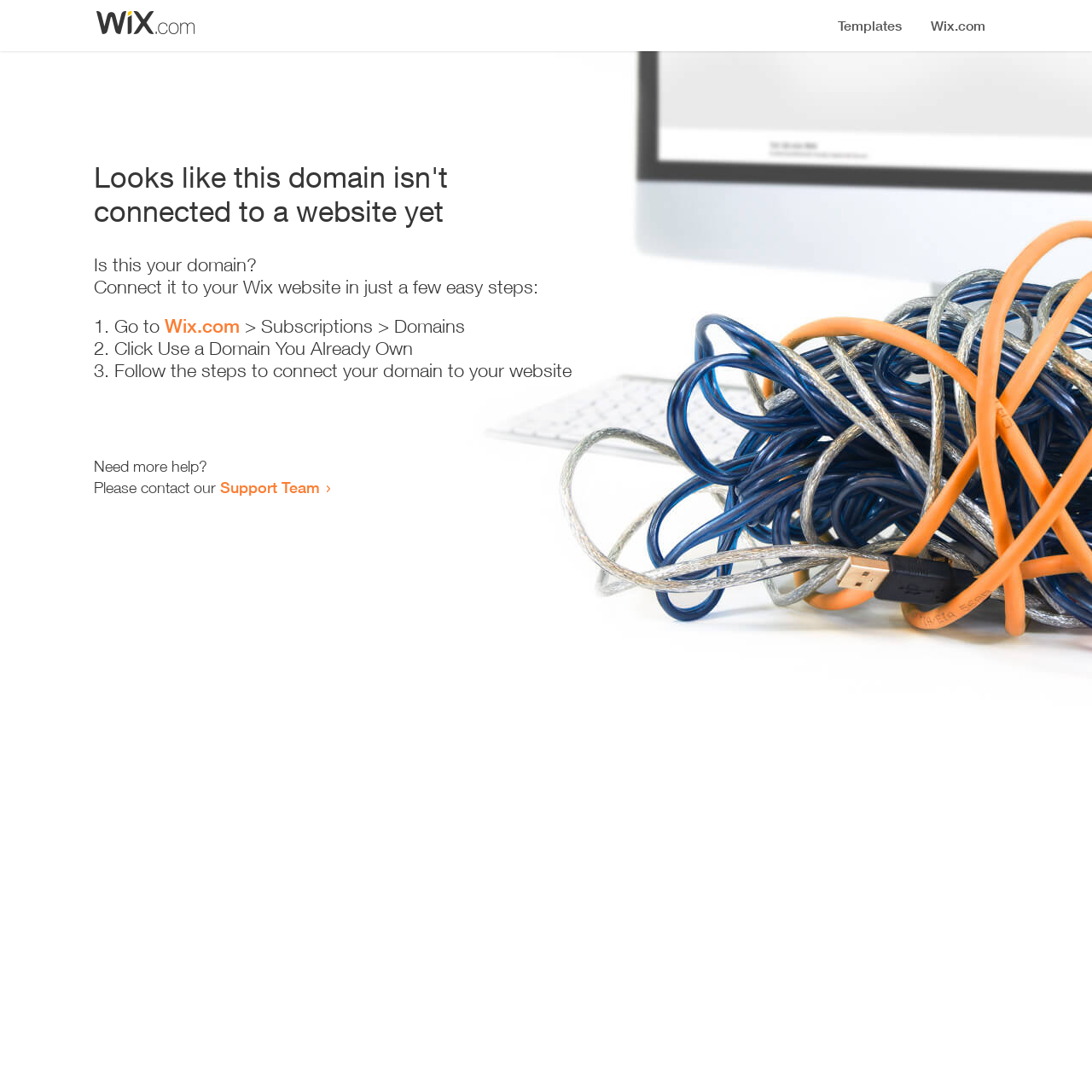How many steps are required to connect the domain?
Respond to the question with a well-detailed and thorough answer.

The webpage provides a list of steps to connect the domain, which includes '1. Go to Wix.com > Subscriptions > Domains', '2. Click Use a Domain You Already Own', and '3. Follow the steps to connect your domain to your website'. Therefore, there are 3 steps required to connect the domain.